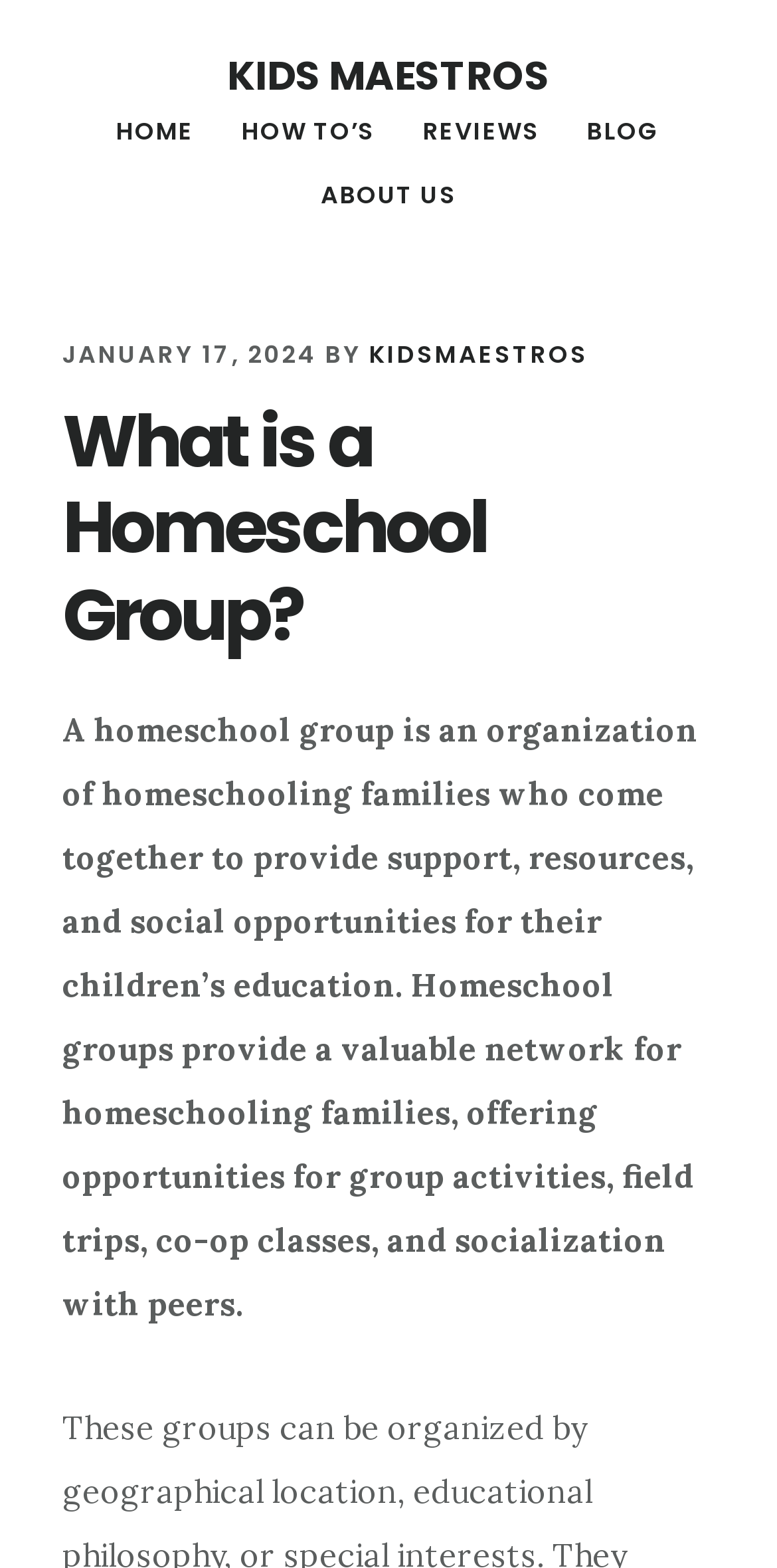Please find the main title text of this webpage.

What is a Homeschool Group?